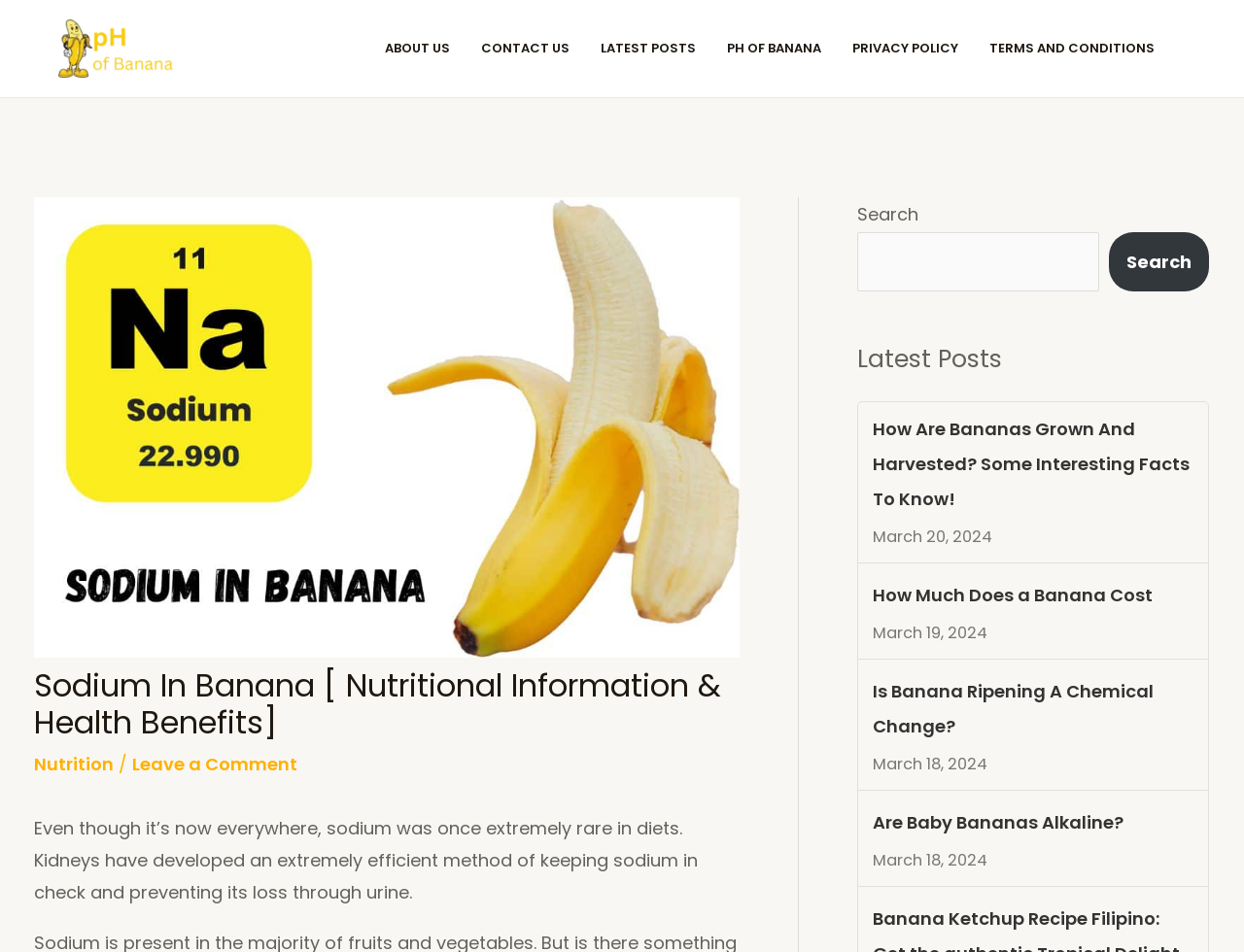How many latest posts are displayed?
Please give a detailed and thorough answer to the question, covering all relevant points.

The latest posts section is located at the bottom right corner of the webpage, as indicated by its bounding box coordinates [0.689, 0.358, 0.972, 0.396]. There are 4 latest posts displayed, each with a title, date, and link to the full article.